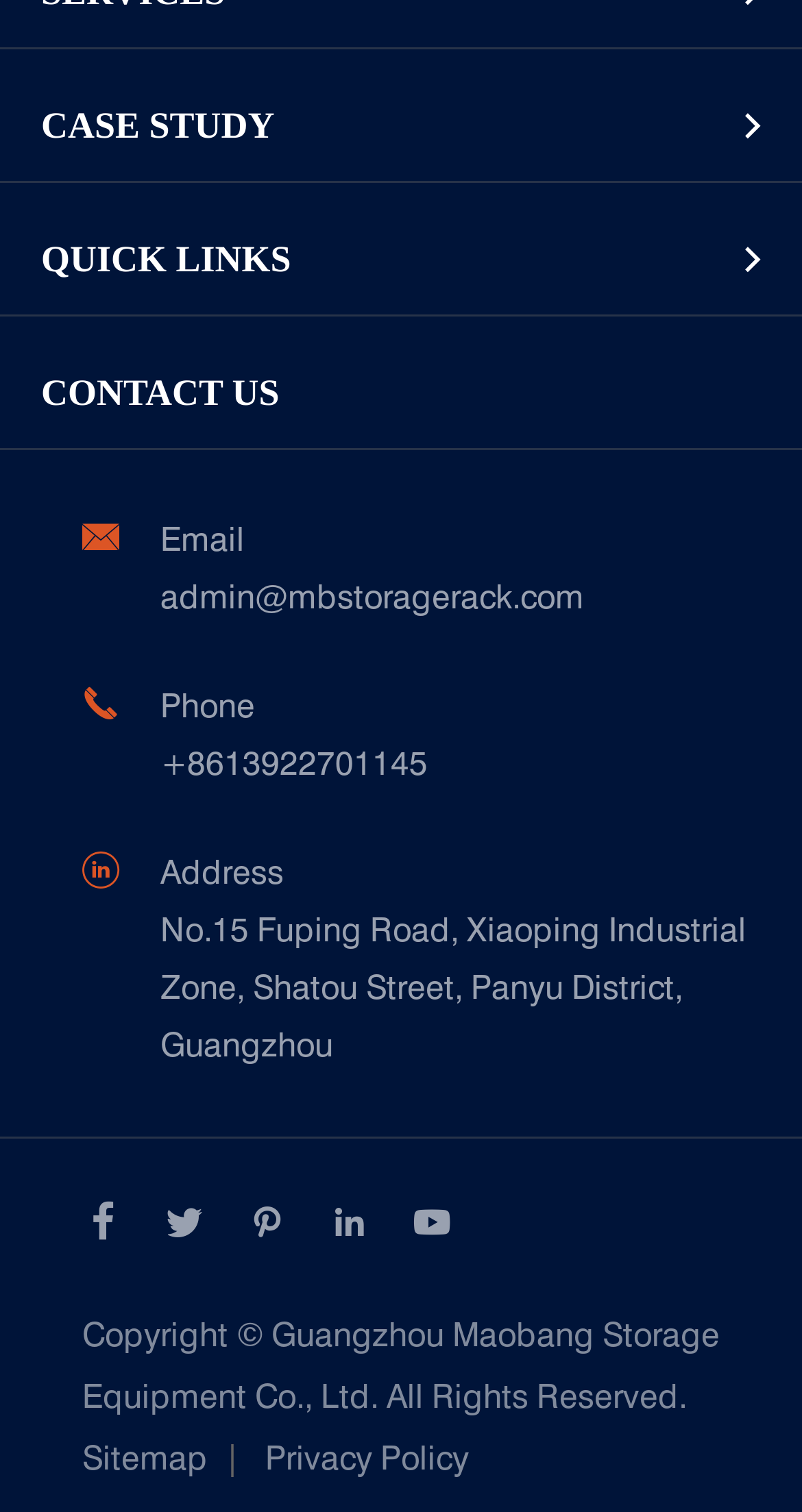Please specify the bounding box coordinates for the clickable region that will help you carry out the instruction: "Check the Sitemap".

[0.103, 0.945, 0.259, 0.986]